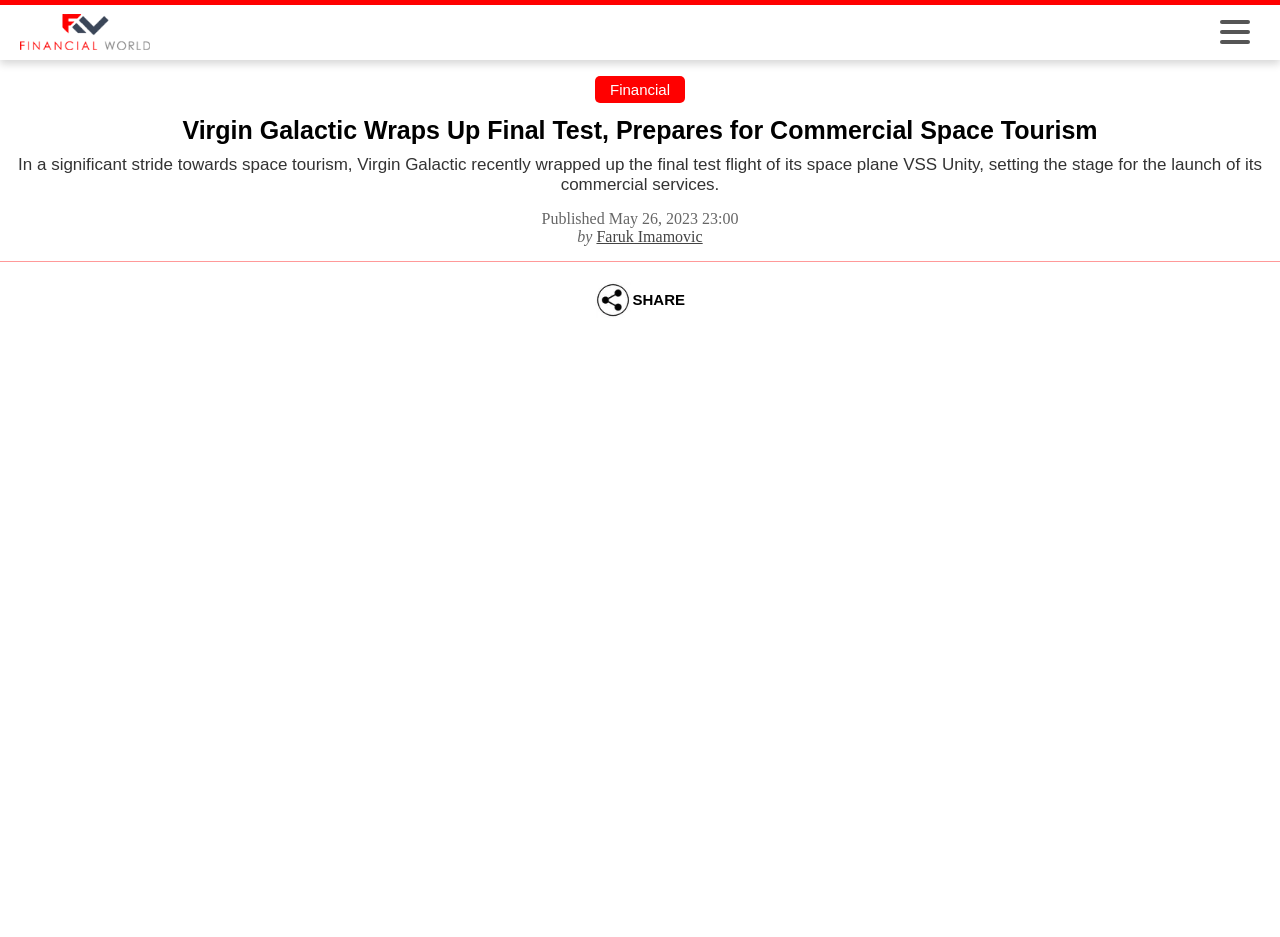What is the main topic of the article? Based on the image, give a response in one word or a short phrase.

Space tourism